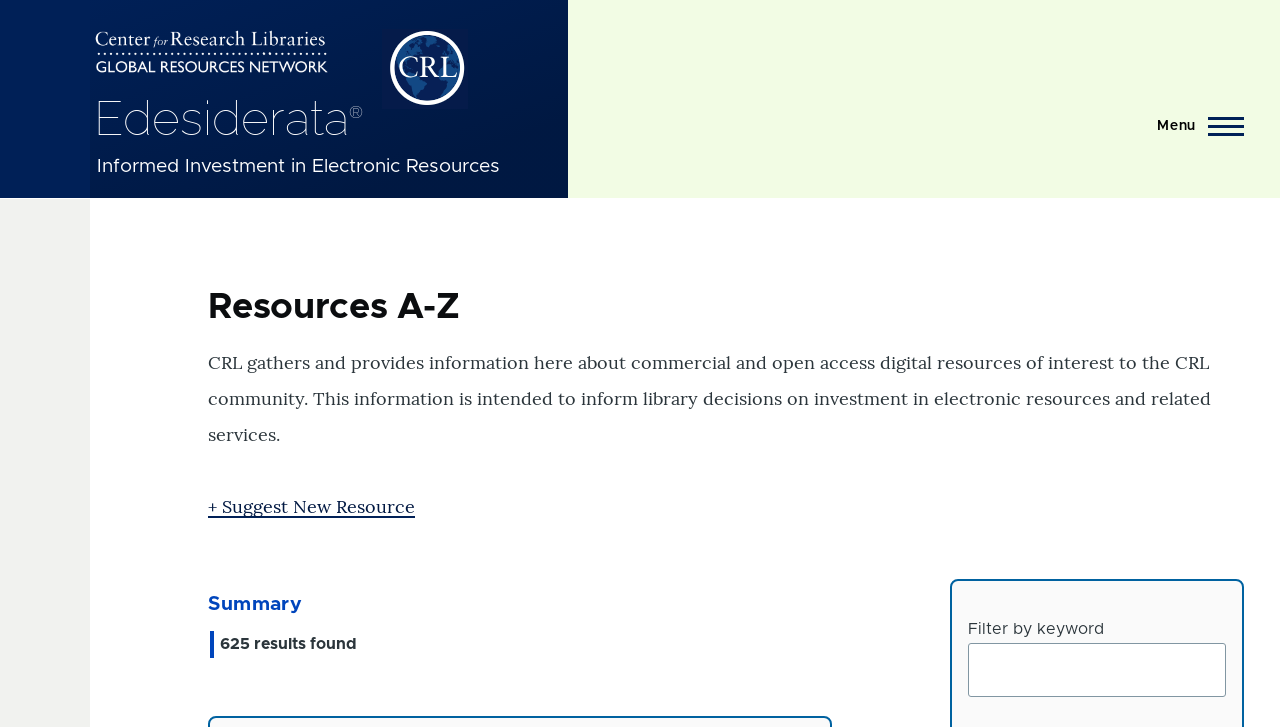What is the function of the 'Main Menu' button?
Using the details from the image, give an elaborate explanation to answer the question.

The 'Main Menu' button is a toggle button that controls the header navigation, allowing users to expand or collapse the navigation menu.